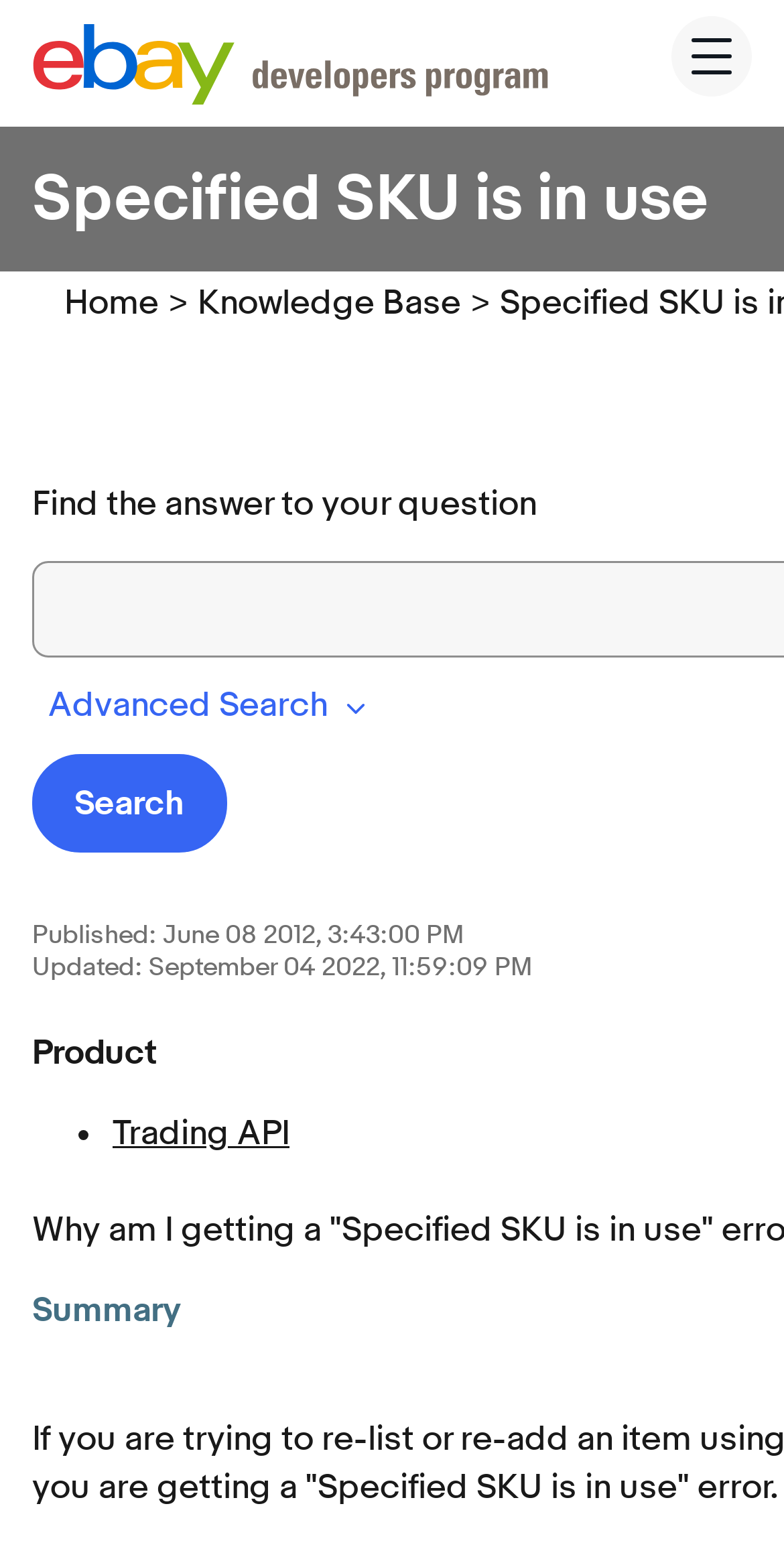Provide a single word or phrase to answer the given question: 
When was the content last updated?

September 04 2022, 11:59:09 PM